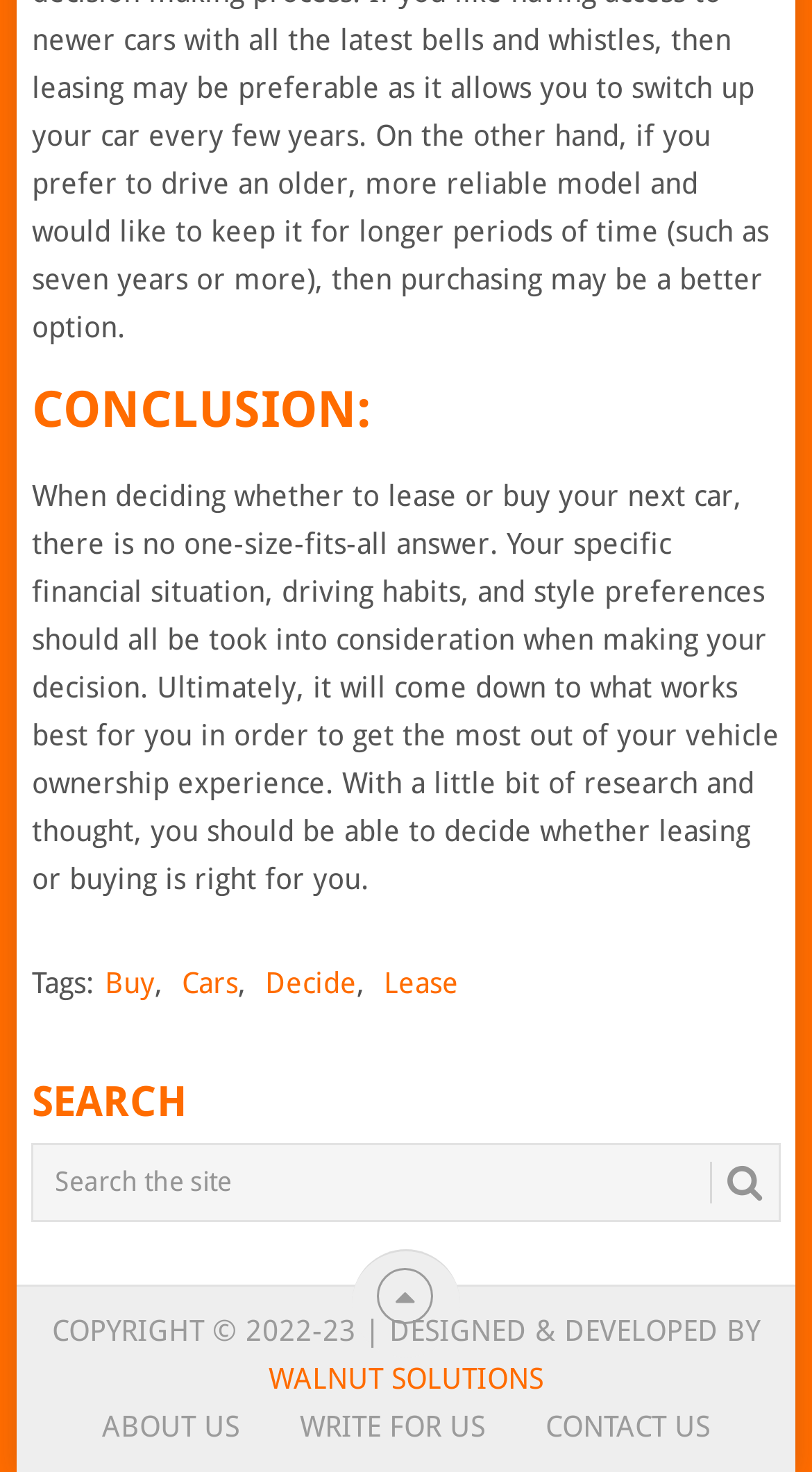Locate the UI element described by Write For Us and provide its bounding box coordinates. Use the format (top-left x, top-left y, bottom-right x, bottom-right y) with all values as floating point numbers between 0 and 1.

[0.305, 0.957, 0.597, 0.98]